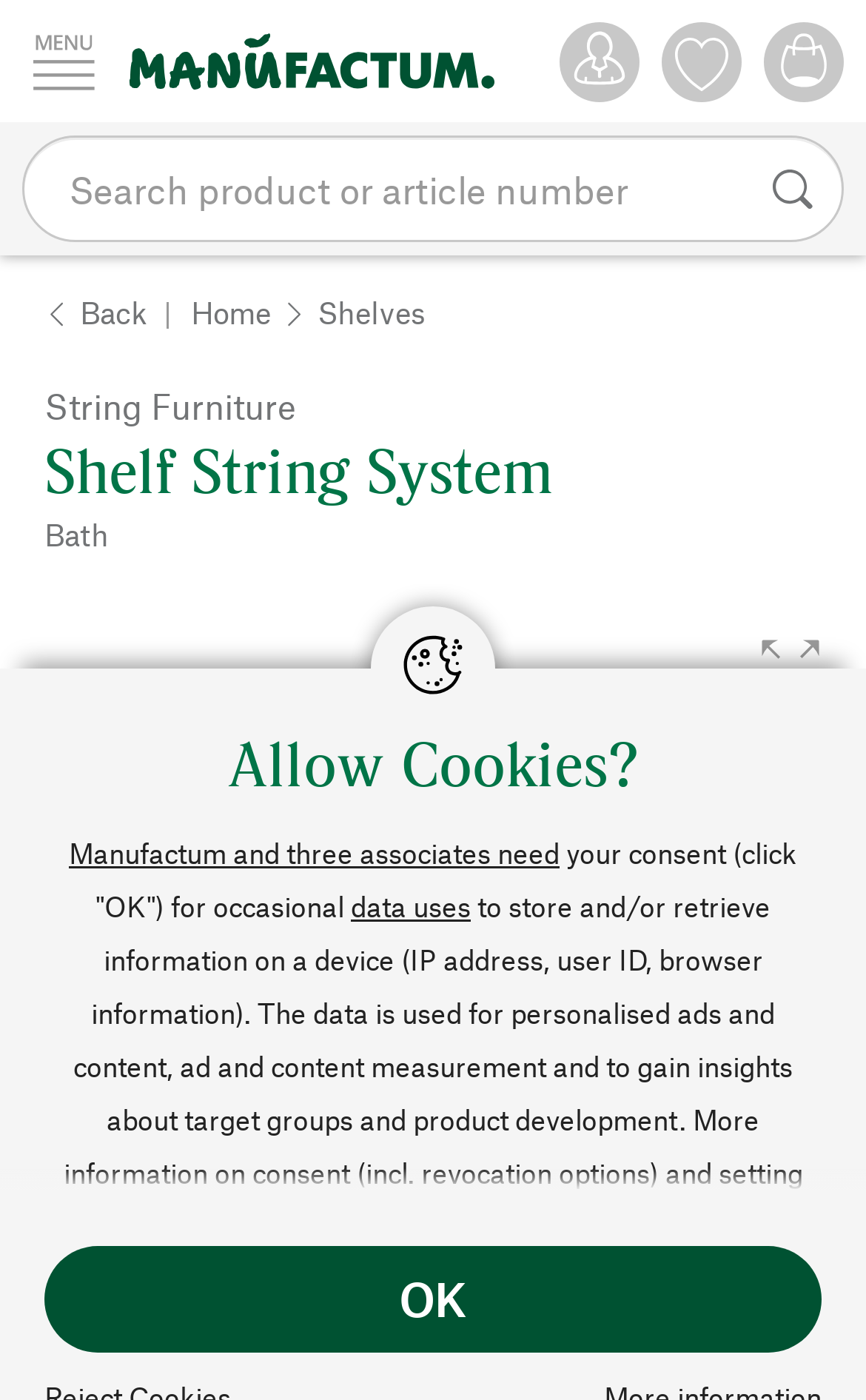Point out the bounding box coordinates of the section to click in order to follow this instruction: "click the first link".

None